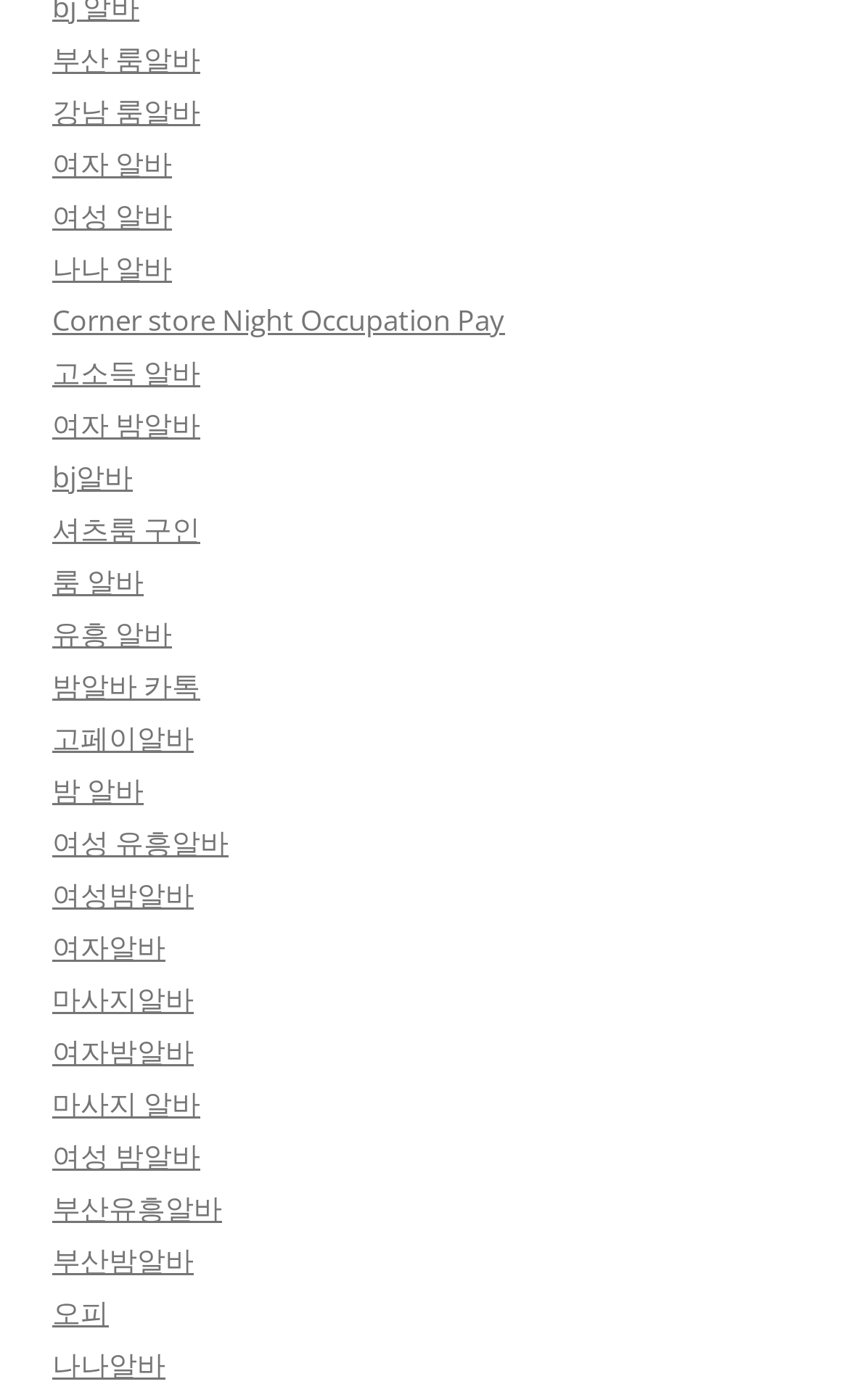Find the bounding box coordinates for the HTML element specified by: "밤 알바".

[0.062, 0.551, 0.169, 0.579]